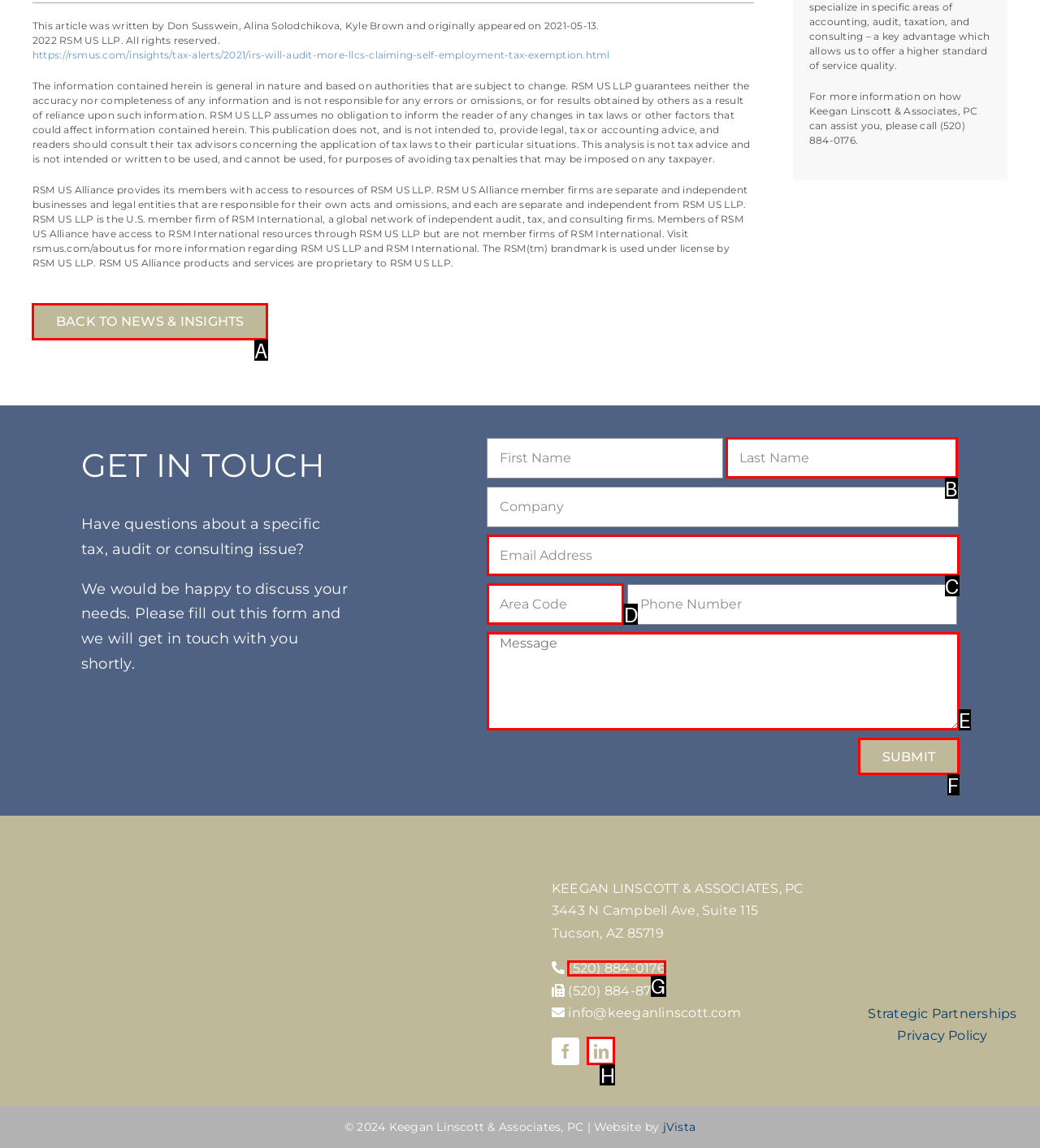Tell me which one HTML element I should click to complete the following task: Call the phone number (520) 884-0176 Answer with the option's letter from the given choices directly.

G